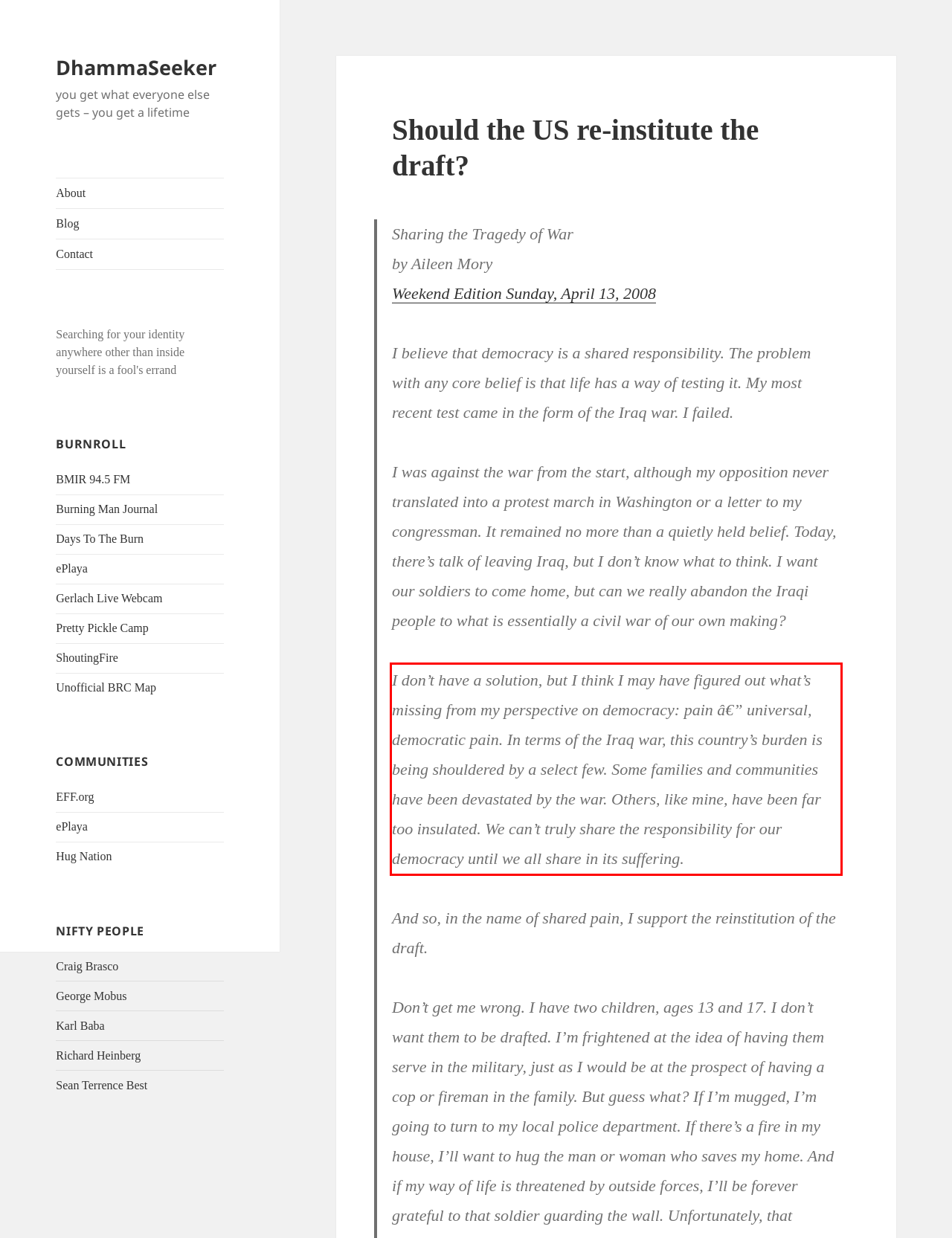Using the provided screenshot of a webpage, recognize and generate the text found within the red rectangle bounding box.

I don’t have a solution, but I think I may have figured out what’s missing from my perspective on democracy: pain â€” universal, democratic pain. In terms of the Iraq war, this country’s burden is being shouldered by a select few. Some families and communities have been devastated by the war. Others, like mine, have been far too insulated. We can’t truly share the responsibility for our democracy until we all share in its suffering.